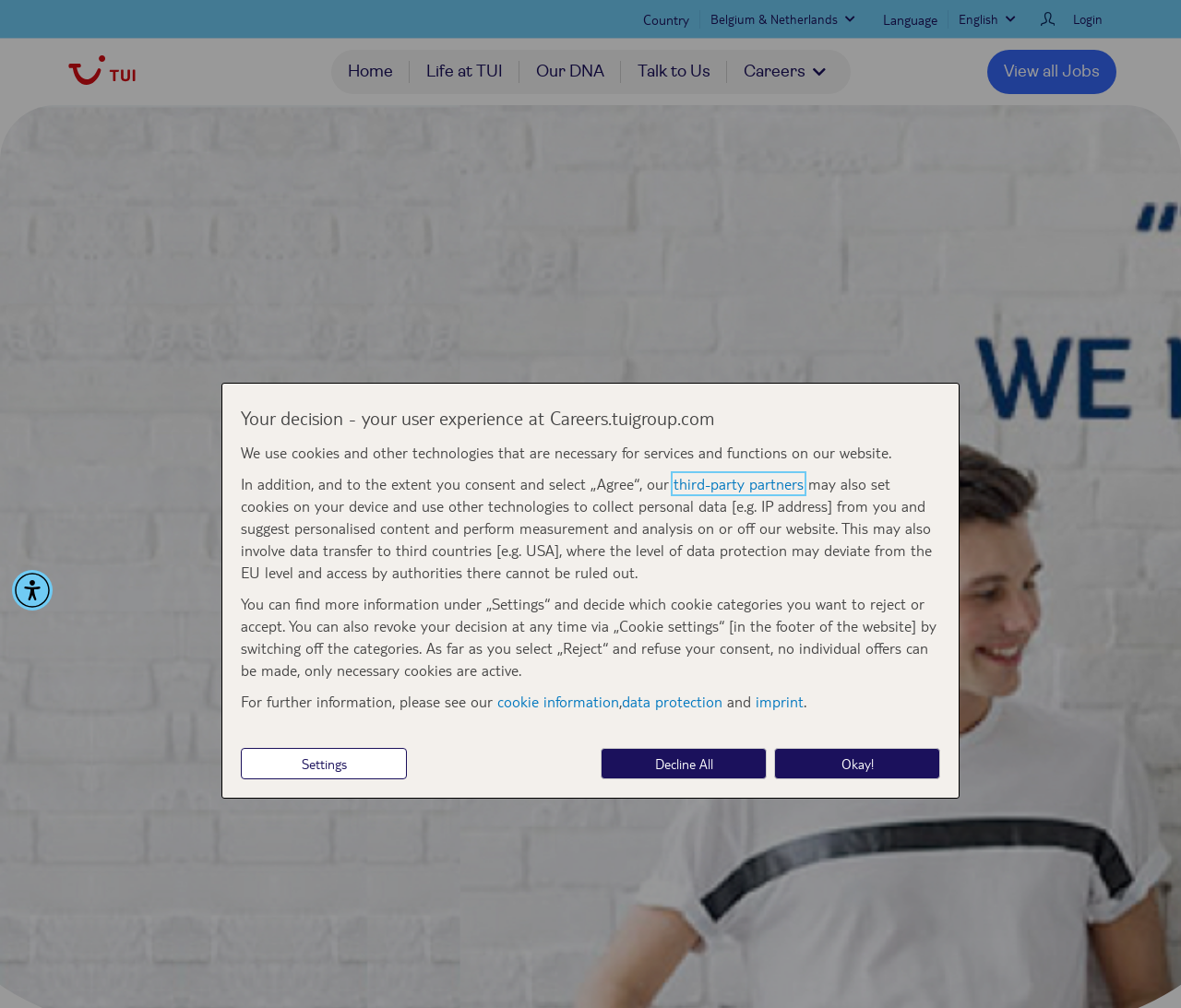Please specify the bounding box coordinates of the clickable region to carry out the following instruction: "Visit the main page". The coordinates should be four float numbers between 0 and 1, in the format [left, top, right, bottom].

None